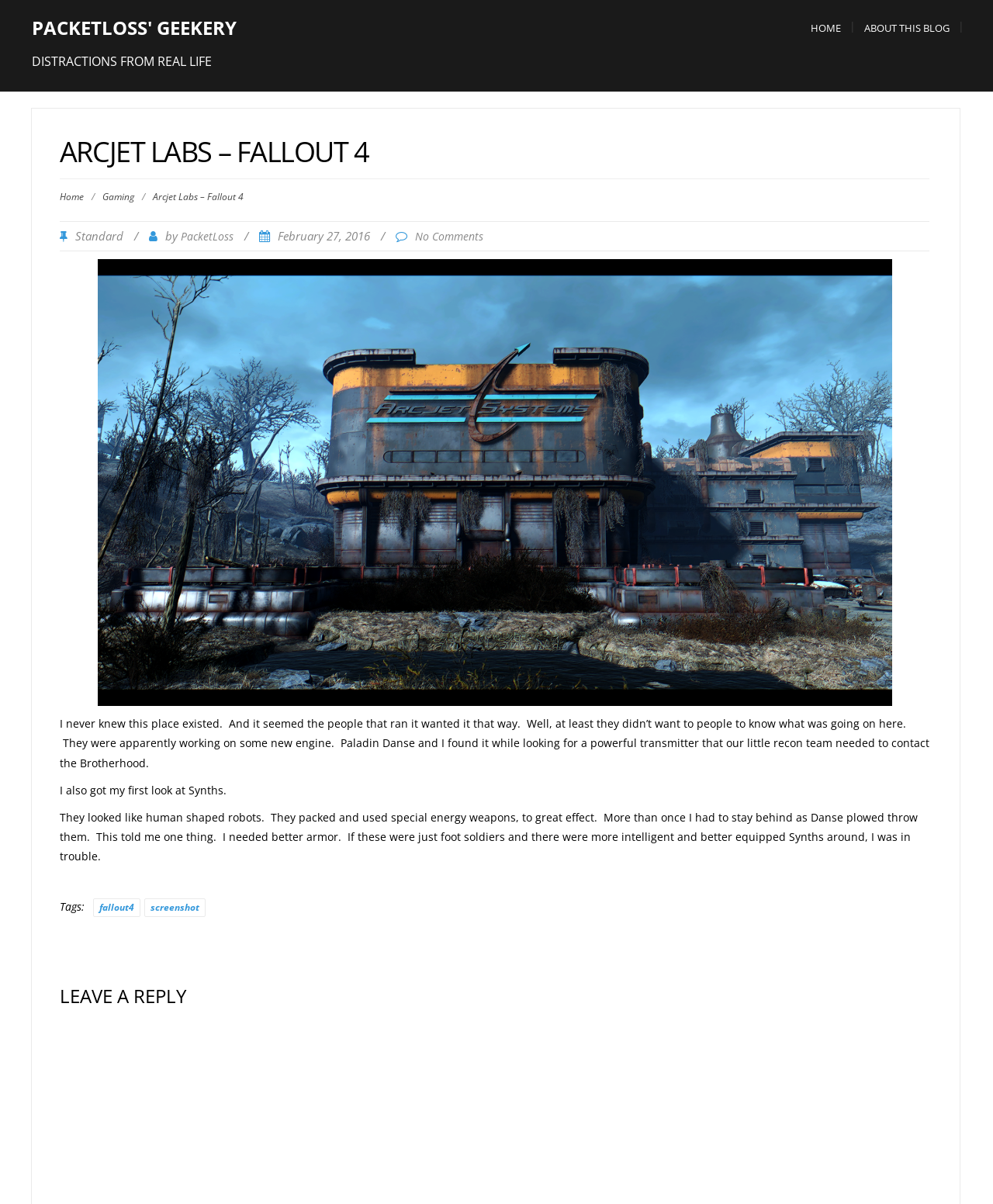What is the date of the post? Examine the screenshot and reply using just one word or a brief phrase.

February 27, 2016